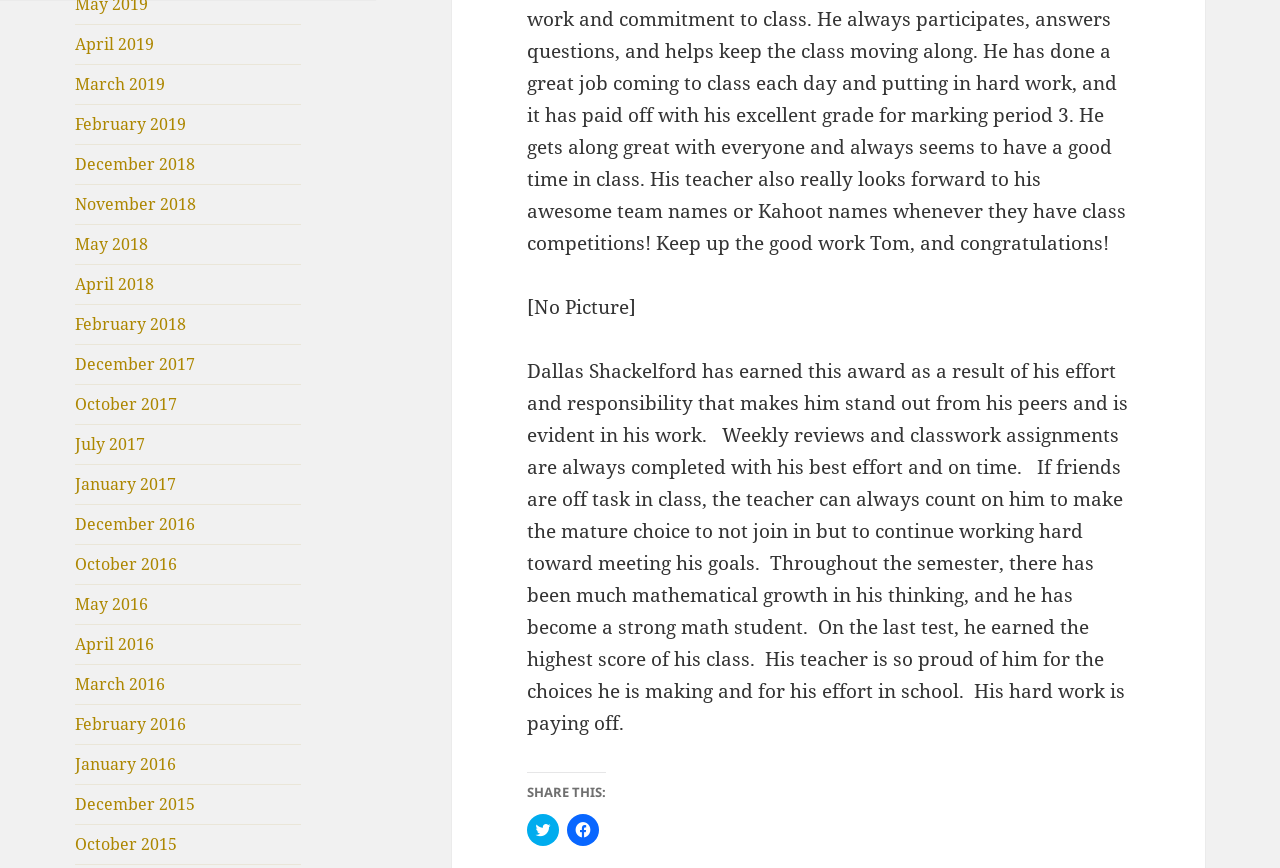Locate the bounding box coordinates of the clickable area needed to fulfill the instruction: "Click on December 2015".

[0.059, 0.914, 0.153, 0.939]